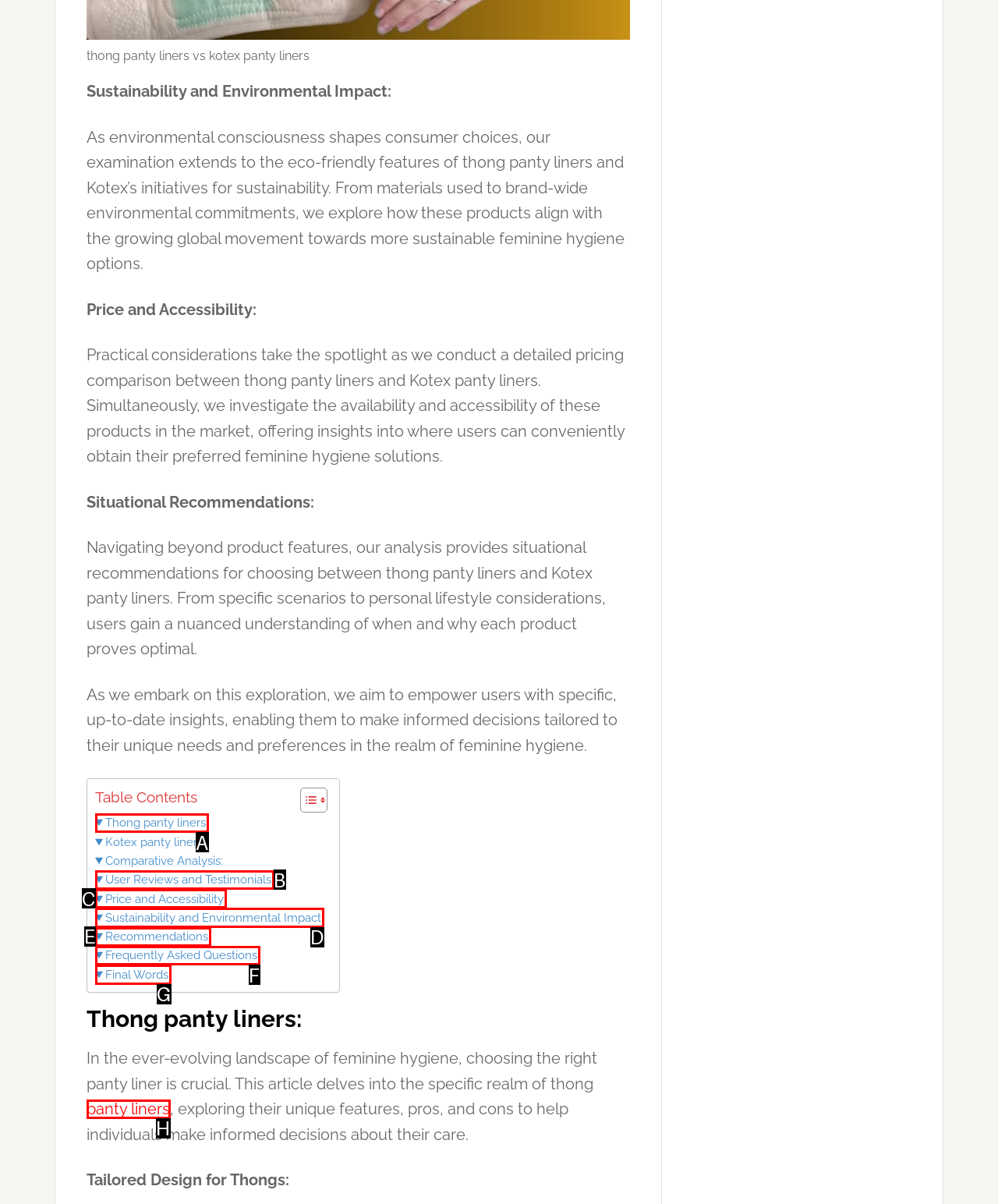Find the option that best fits the description: User Reviews and Testimonials:. Answer with the letter of the option.

B